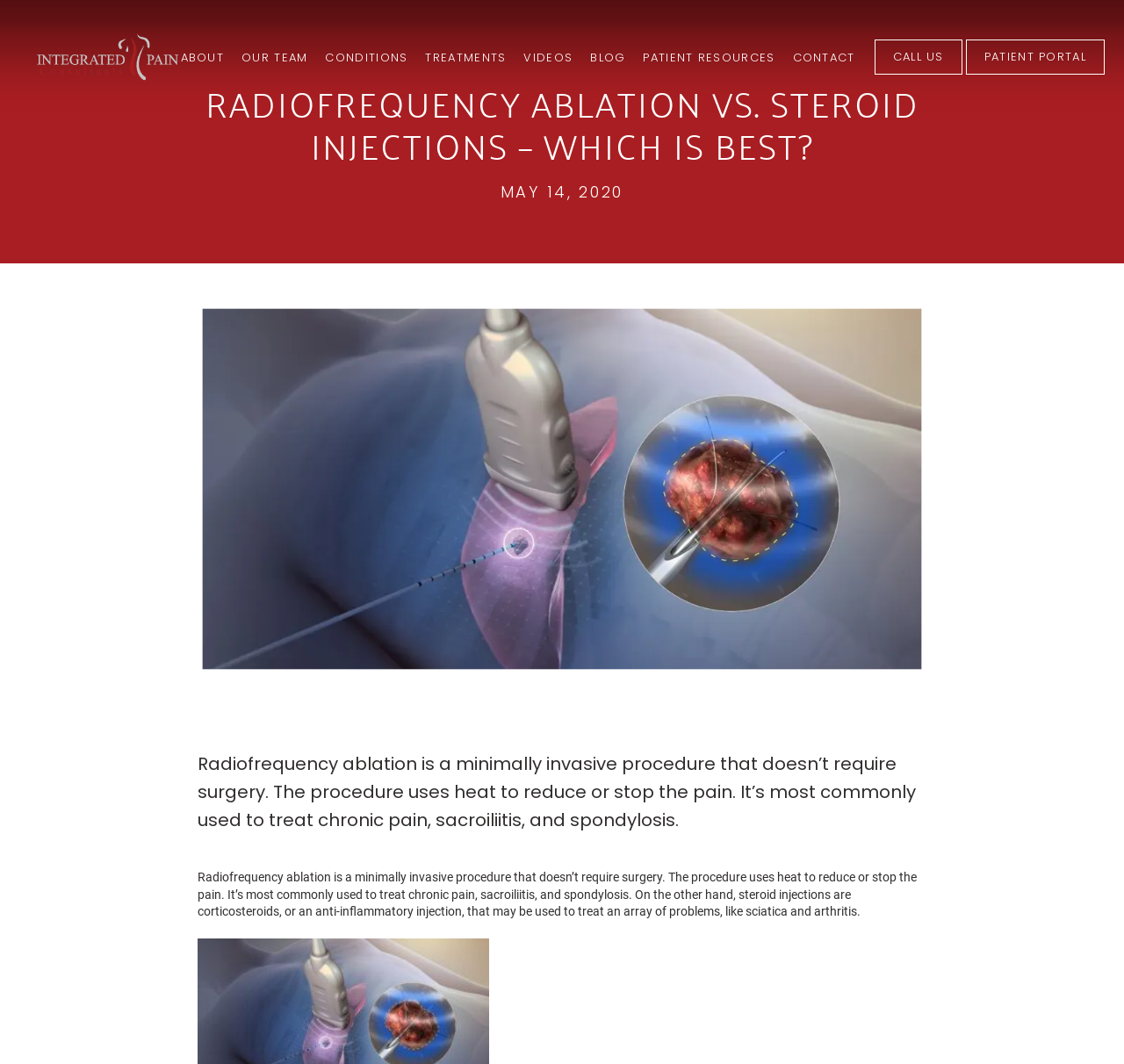Respond with a single word or phrase for the following question: 
What is the procedure described in the article?

Radiofrequency ablation